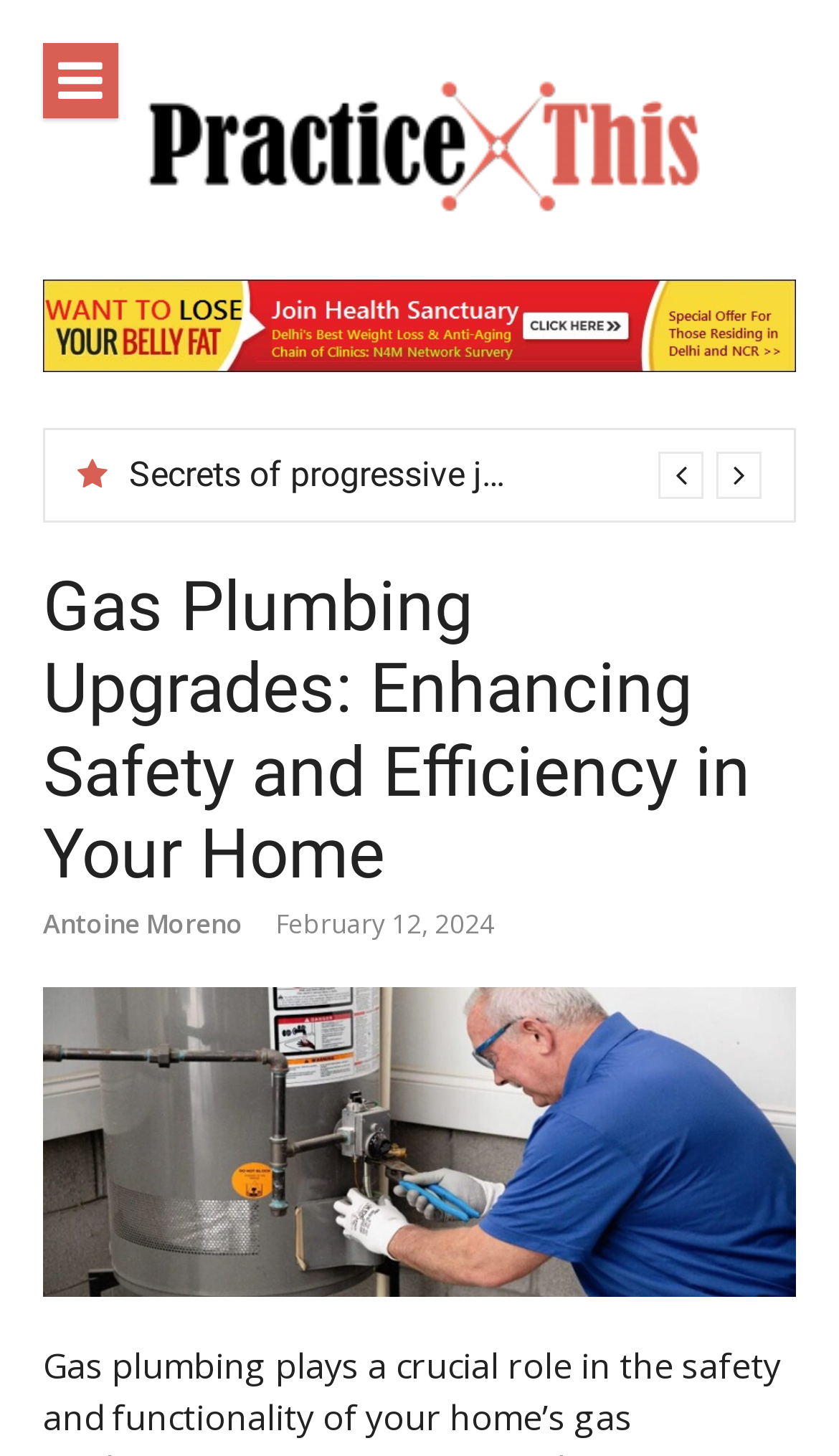What is the category of the blog post?
Using the information from the image, give a concise answer in one word or a short phrase.

General Blog